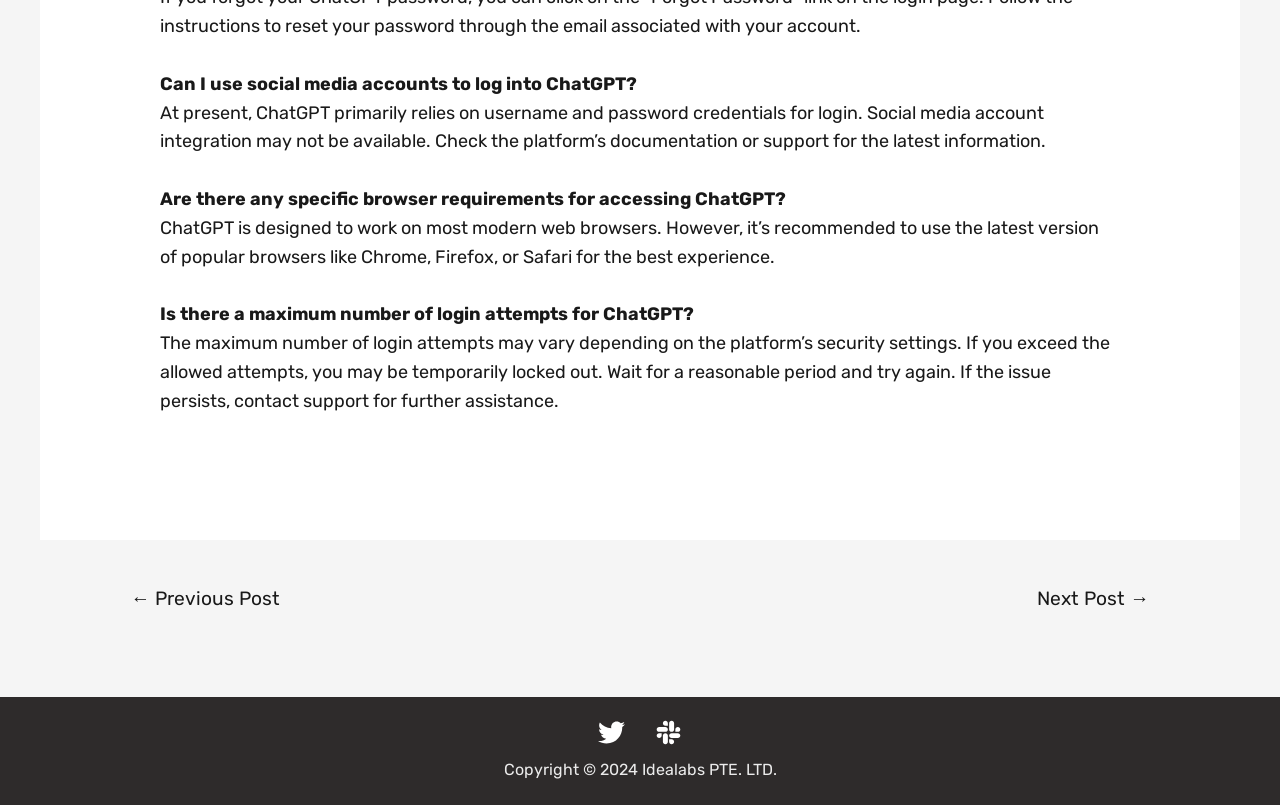What browsers are recommended for accessing ChatGPT?
Please provide a single word or phrase as the answer based on the screenshot.

Chrome, Firefox, or Safari